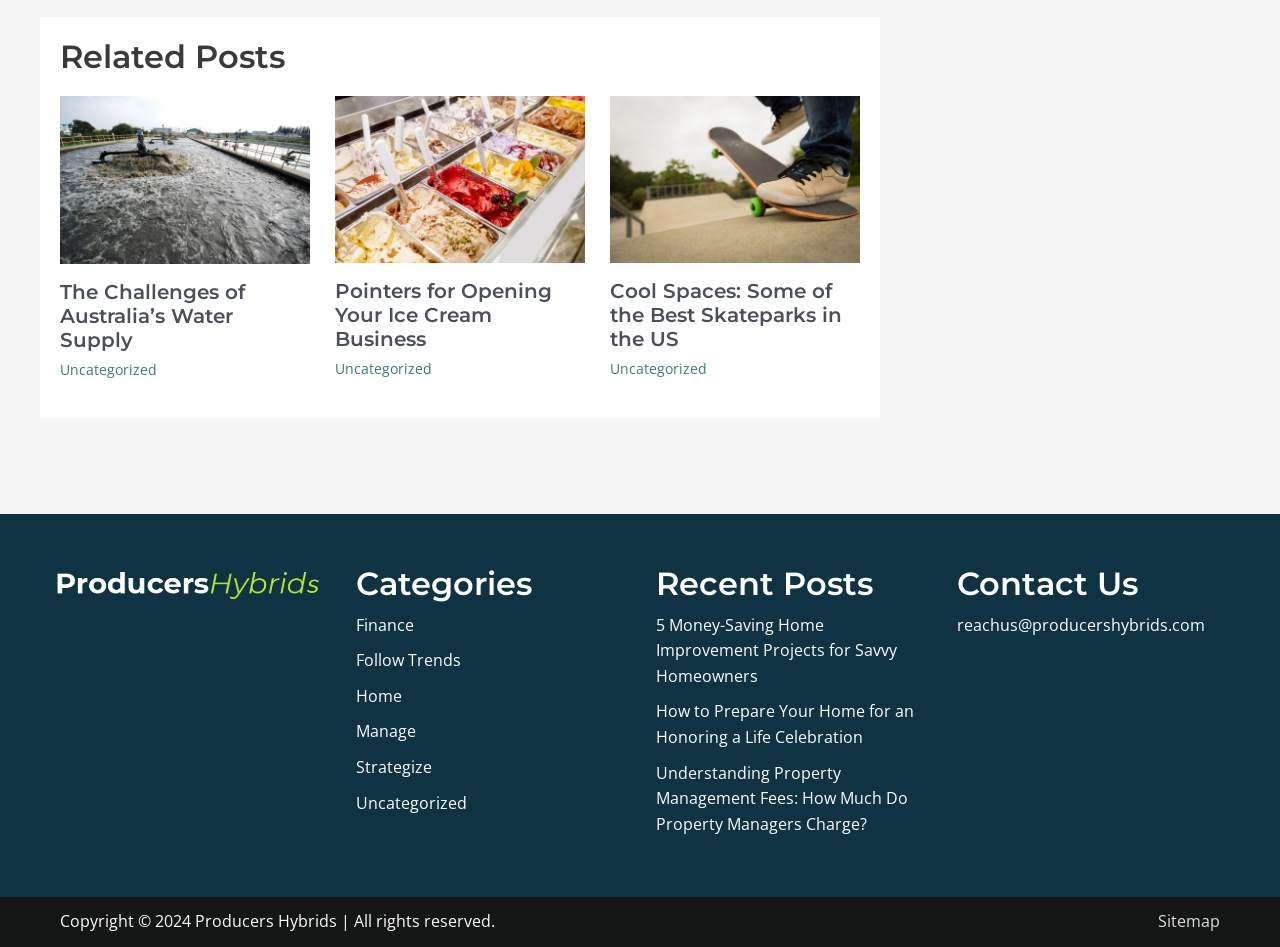Please identify the bounding box coordinates for the region that you need to click to follow this instruction: "Contact us via email".

[0.747, 0.648, 0.941, 0.671]